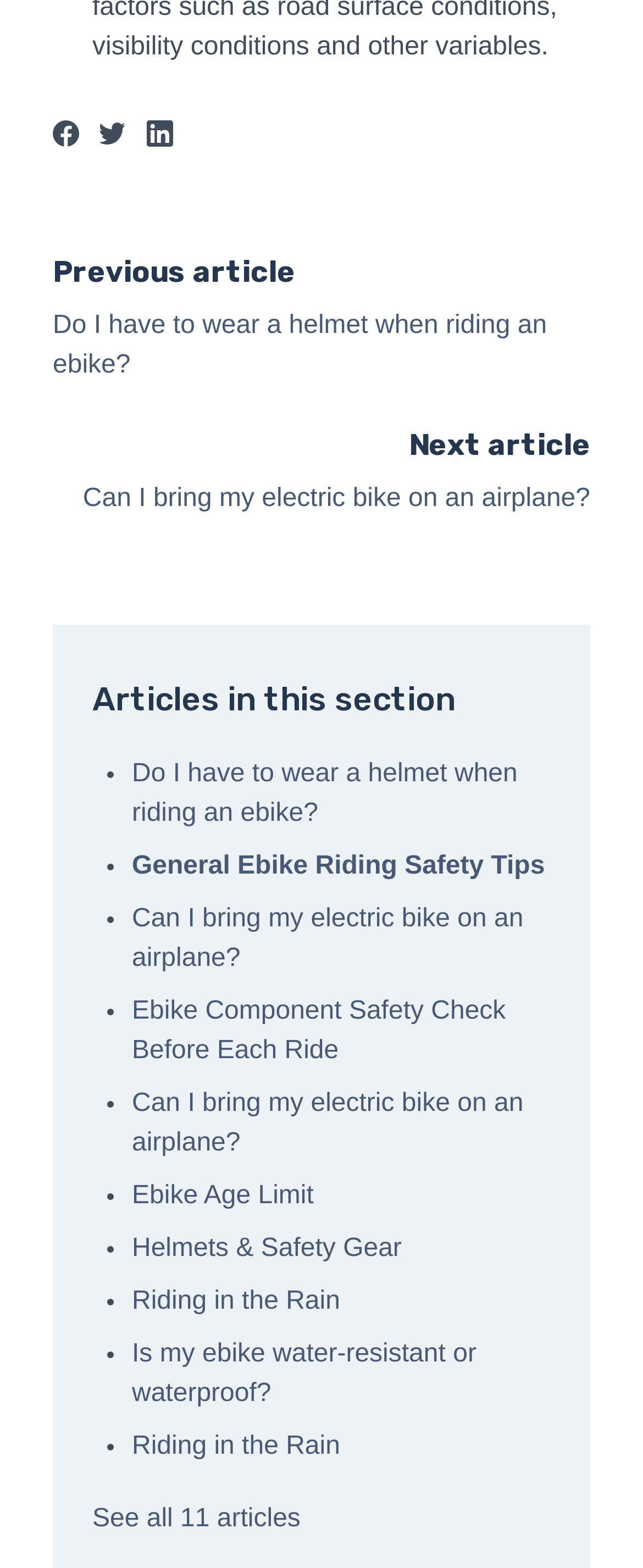Please answer the following question using a single word or phrase: 
What social media platforms can I share this page on?

Facebook, Twitter, LinkedIn